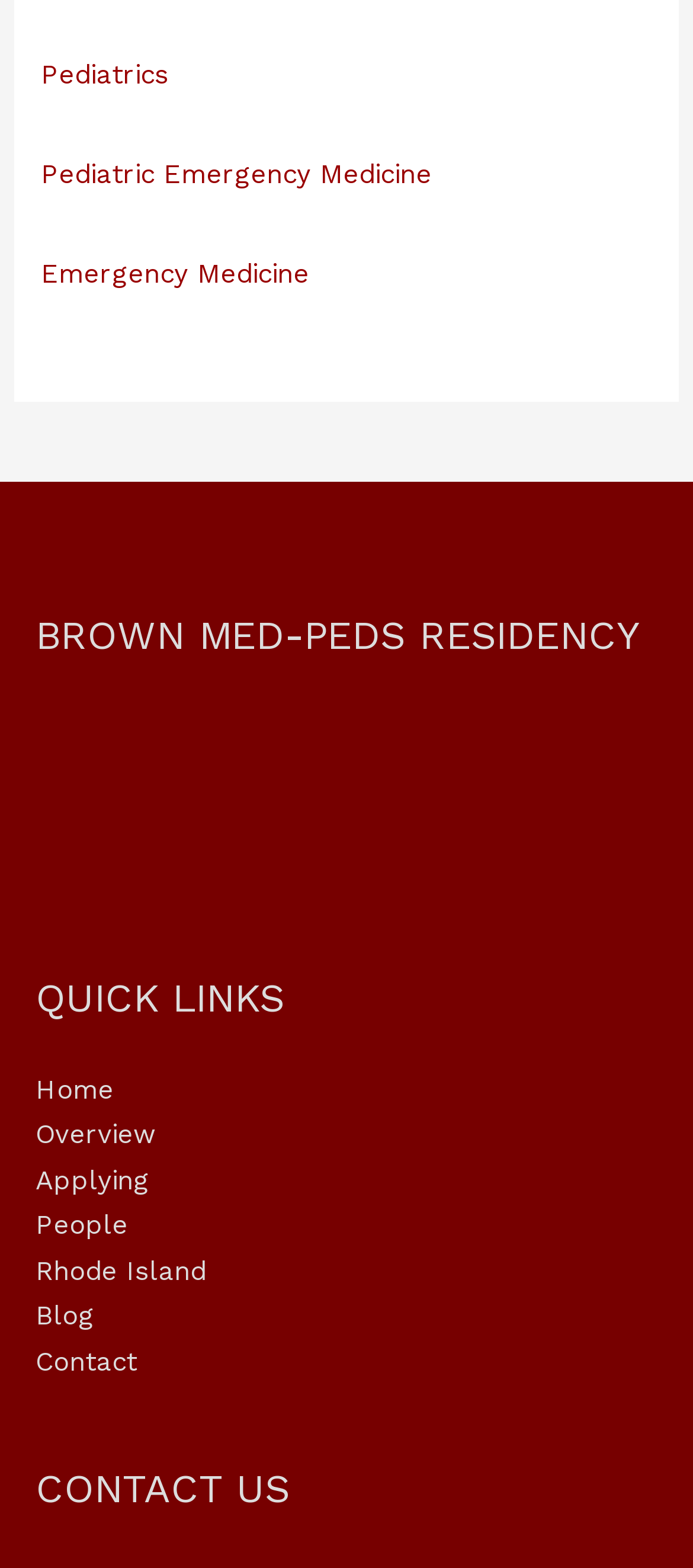Based on the image, provide a detailed and complete answer to the question: 
What is the last quick link?

The last quick link can be found in the navigation element with the text 'Quick Links'. The last link is 'Contact' which is located at the bottom of the quick links section.